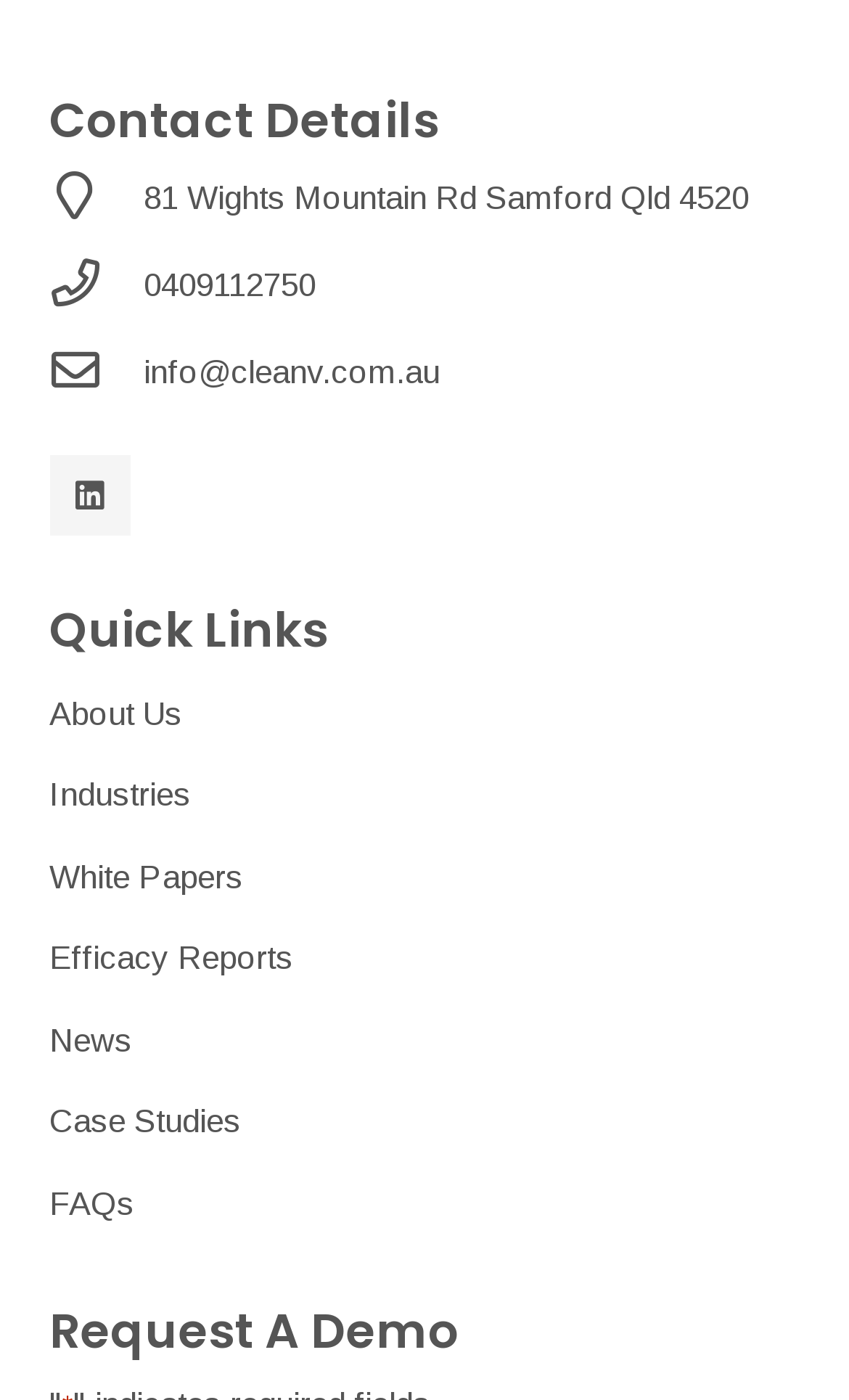Provide a thorough and detailed response to the question by examining the image: 
What is the address of CleanV?

I found the address by looking at the links on the webpage, specifically the ones with the text '81 Wights Mountain Rd Samford Qld 4520', which are located near the top of the page.